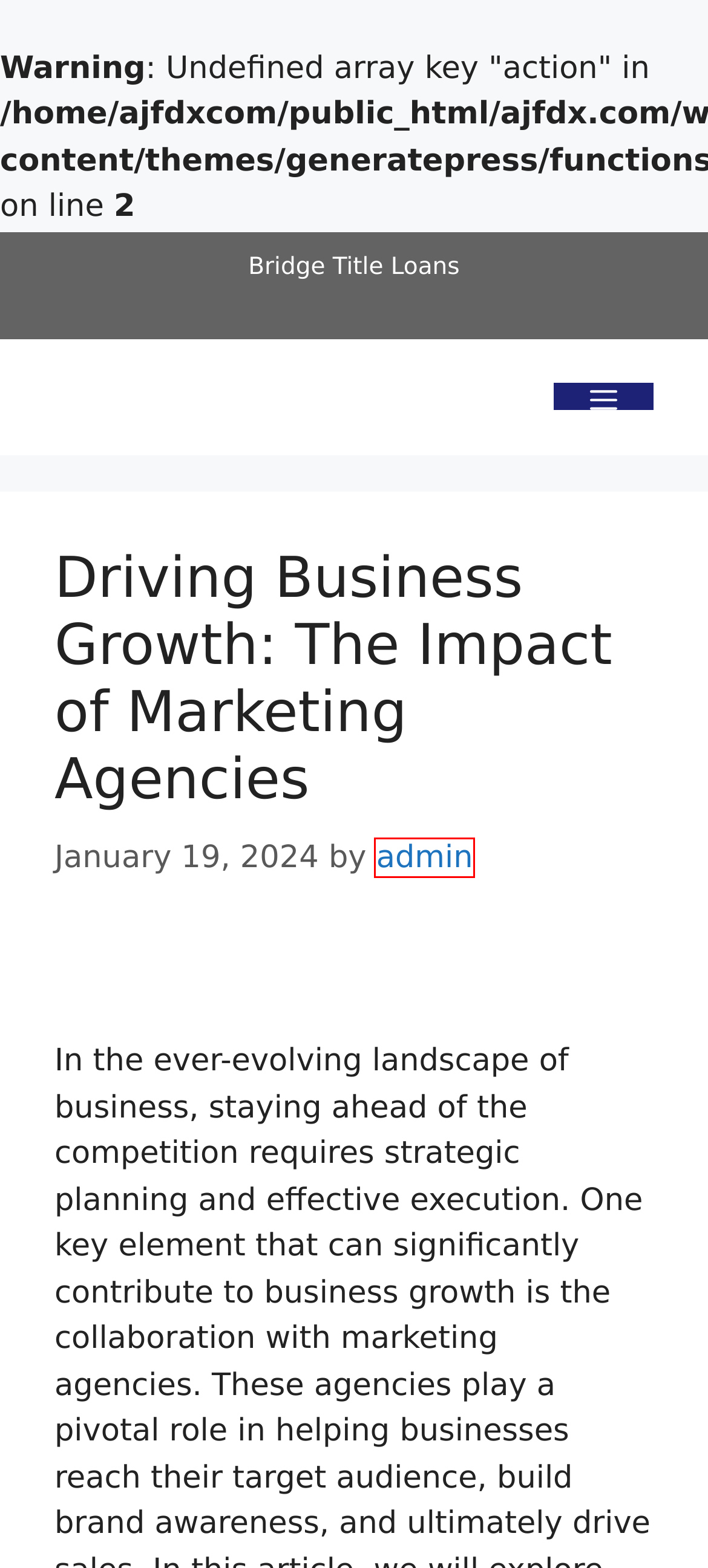Take a look at the provided webpage screenshot featuring a red bounding box around an element. Select the most appropriate webpage description for the page that loads after clicking on the element inside the red bounding box. Here are the candidates:
A. May 2024 - ajfdx
B. March 2023 - ajfdx
C. latina brides Archives - ajfdx
D. Gorgeous Russian Ladies Archives - ajfdx
E. July 2022 - ajfdx
F. https://japanesemailorderbride.com/ Archives - ajfdx
G. admin, Author at ajfdx
H. October 2023 - ajfdx

G